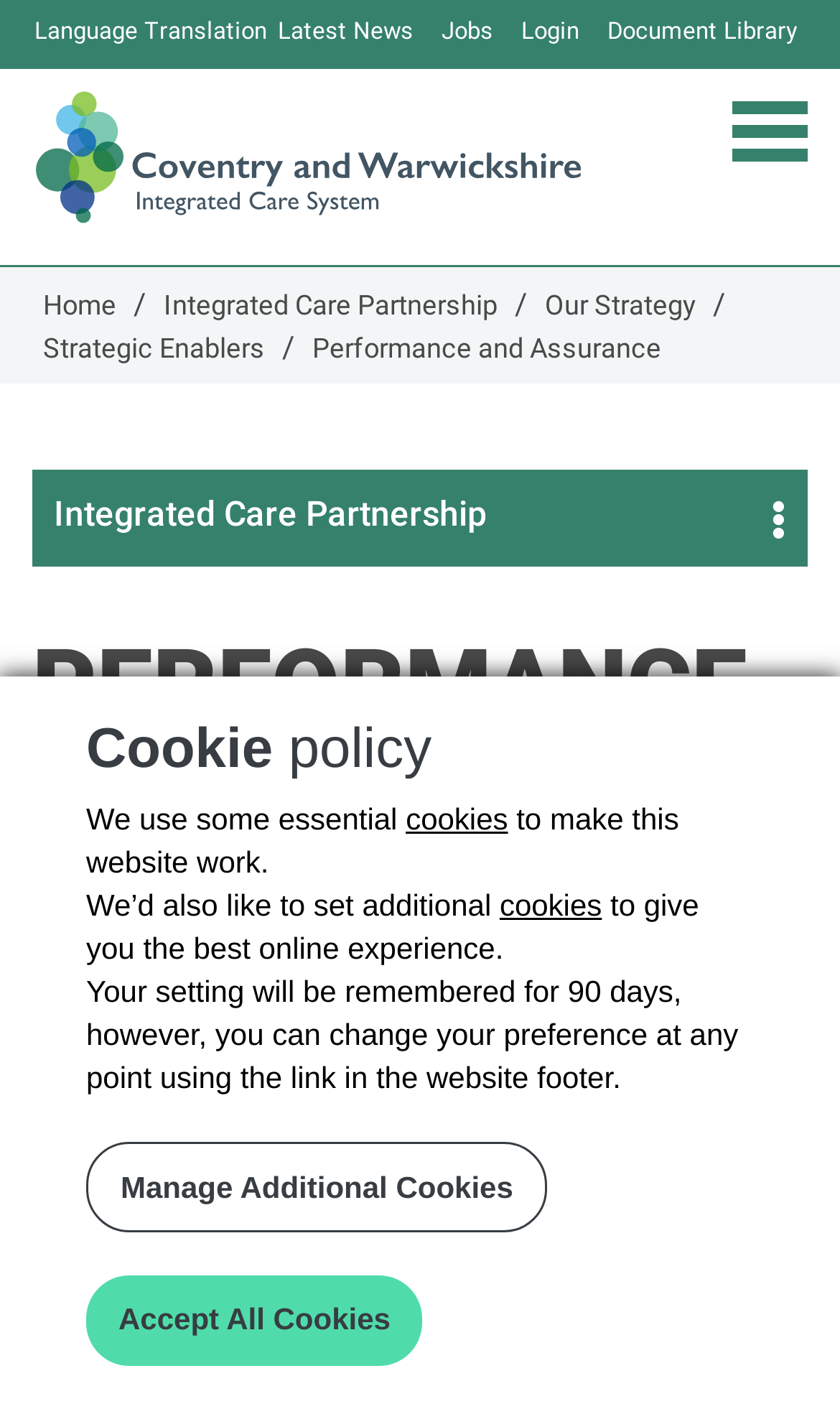Locate the primary headline on the webpage and provide its text.

PERFORMANCE AND ASSURANCE